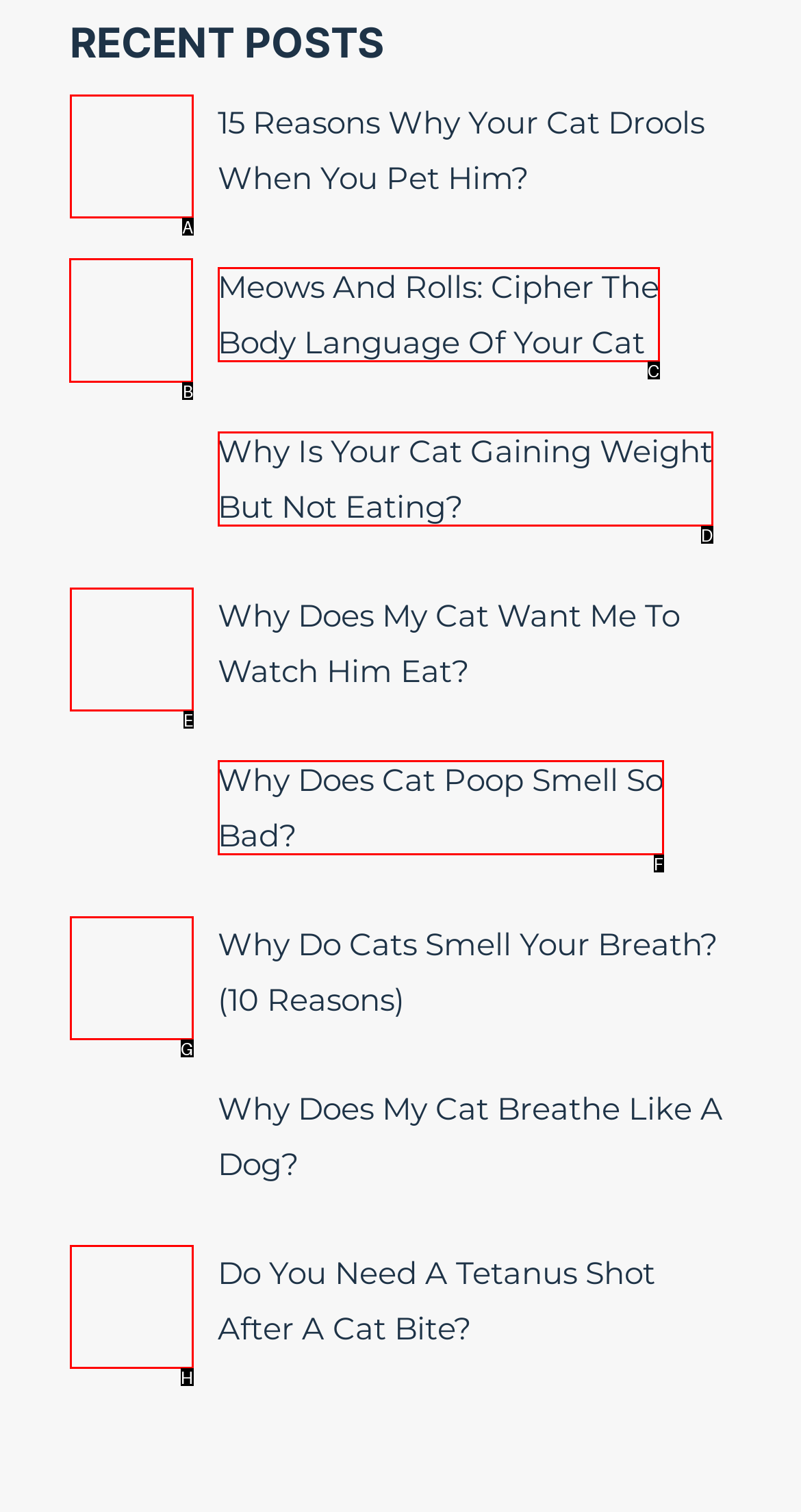Tell me which one HTML element I should click to complete the following task: view the article about cat body language Answer with the option's letter from the given choices directly.

B